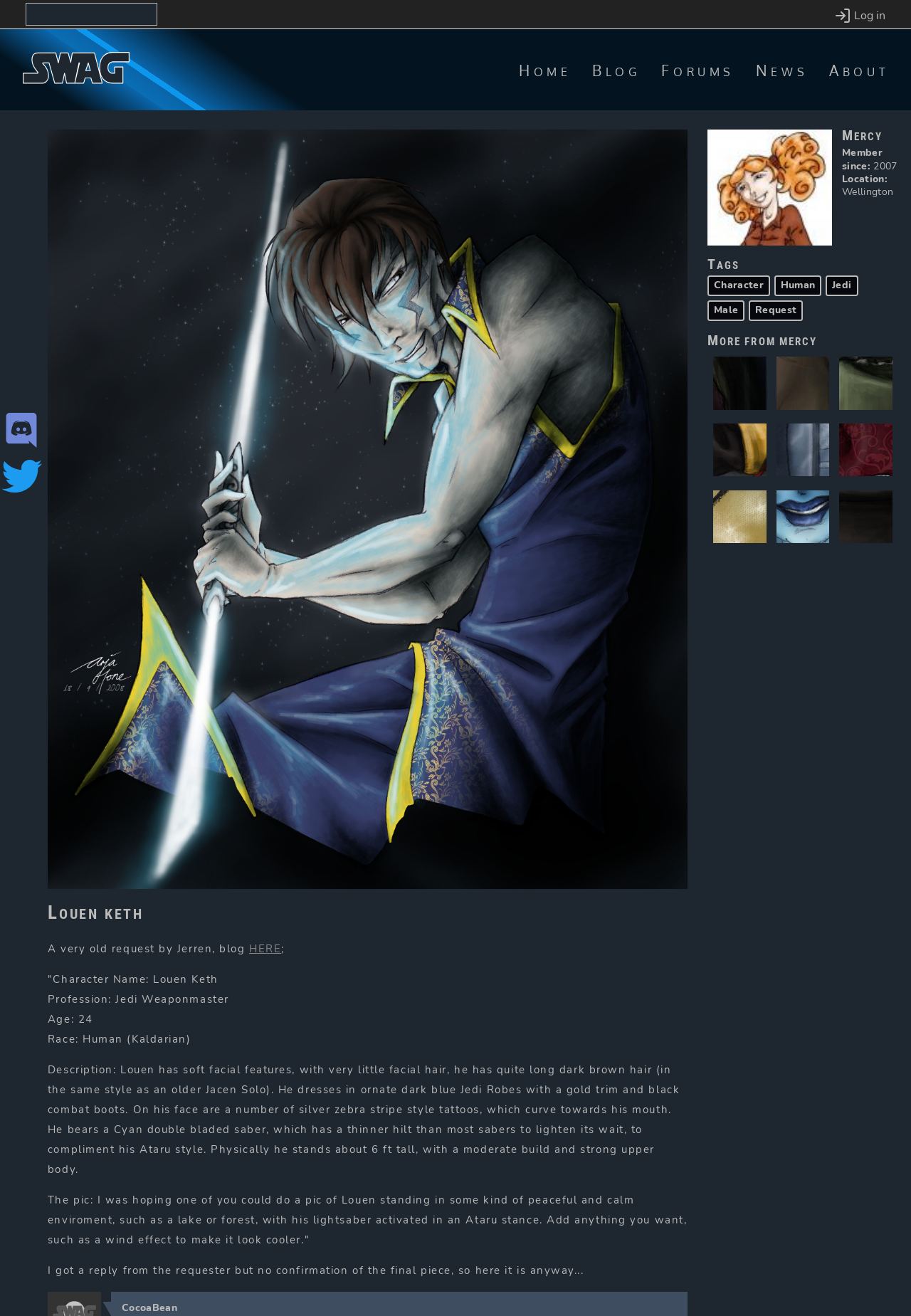Please locate the bounding box coordinates of the element's region that needs to be clicked to follow the instruction: "Search for something". The bounding box coordinates should be provided as four float numbers between 0 and 1, i.e., [left, top, right, bottom].

[0.028, 0.002, 0.165, 0.019]